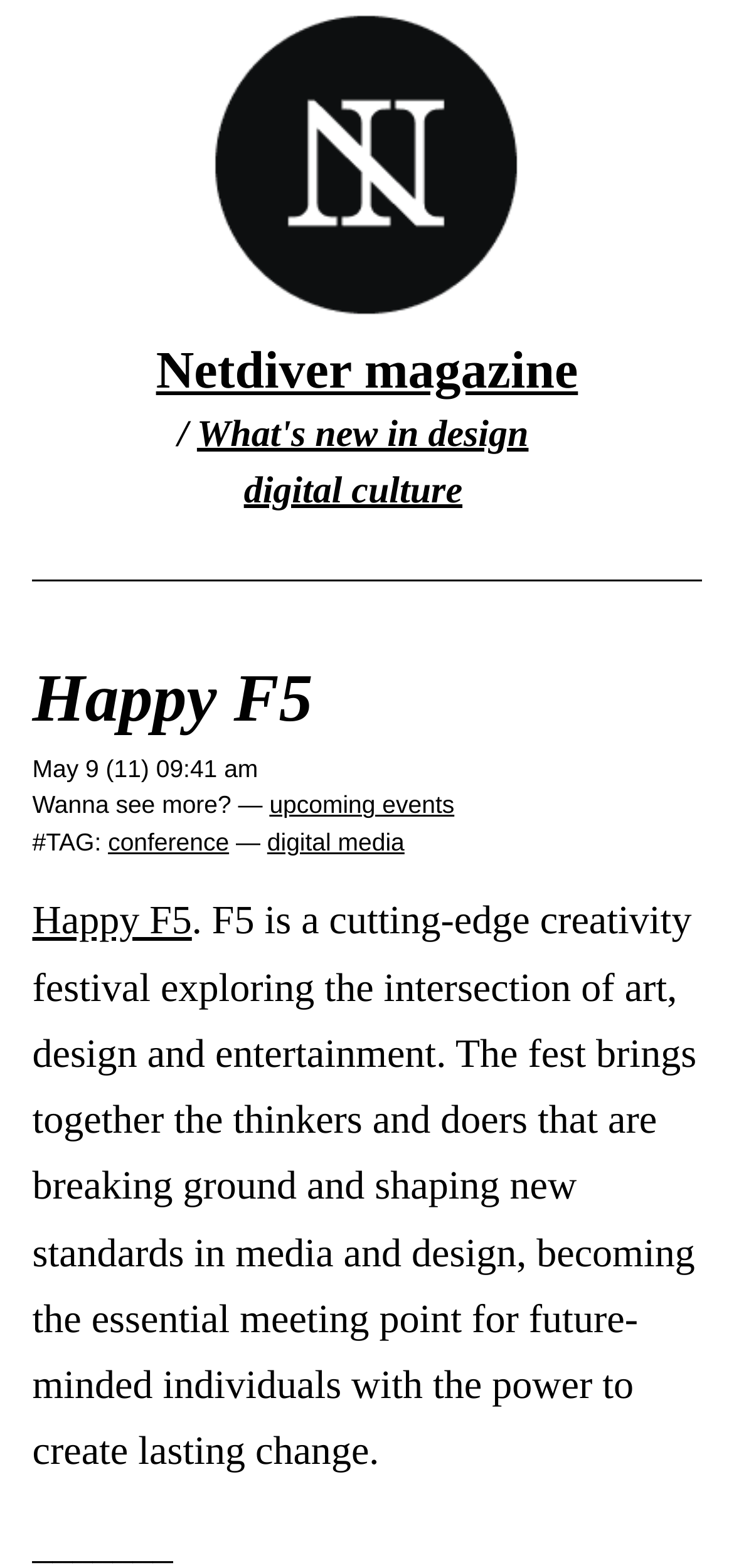Based on the element description: "parent_node: Wedding name="mod-form-7237638739-checkbox-47553977"", identify the UI element and provide its bounding box coordinates. Use four float numbers between 0 and 1, [left, top, right, bottom].

None